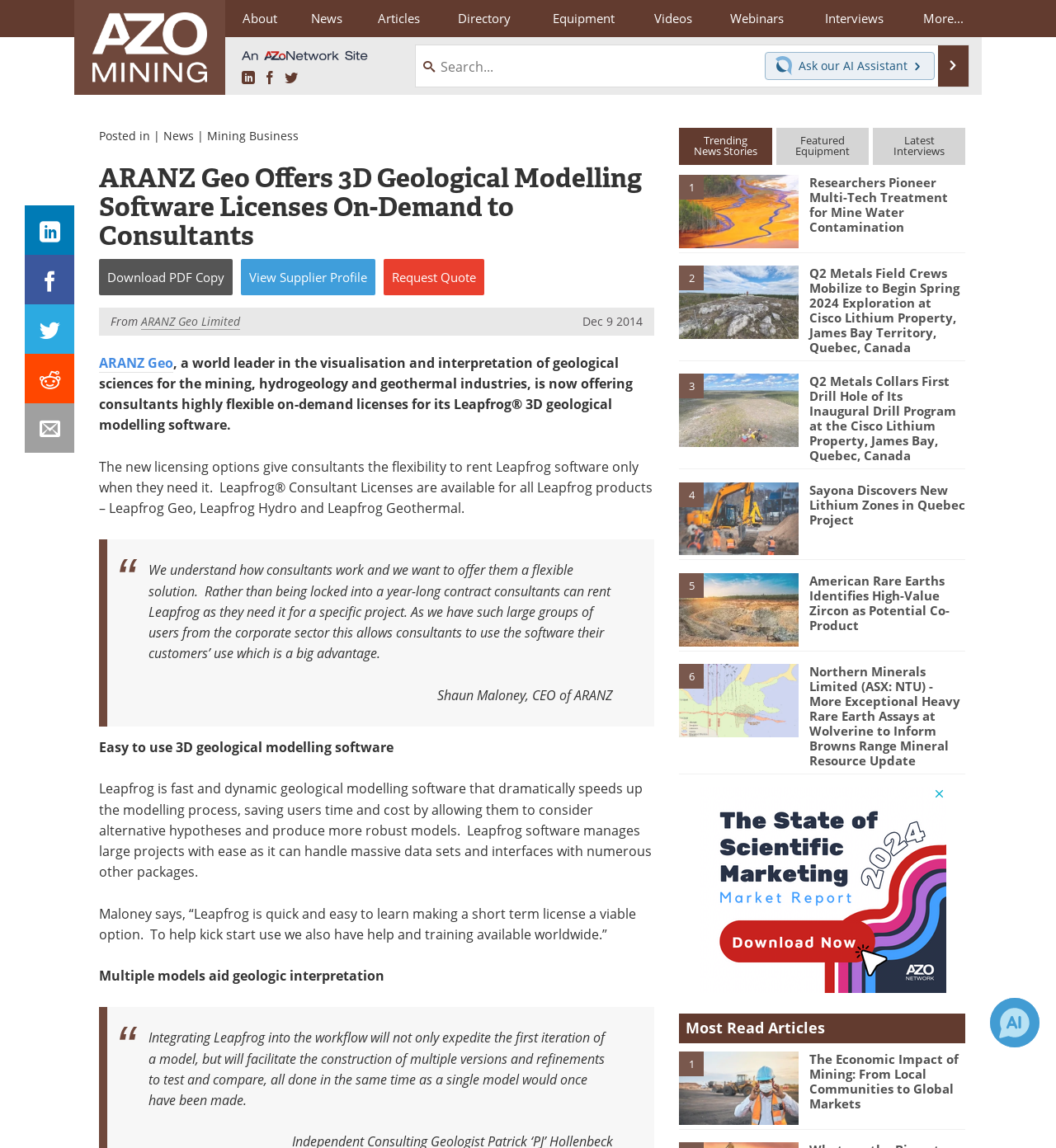Pinpoint the bounding box coordinates of the clickable element to carry out the following instruction: "View the sitemap."

None